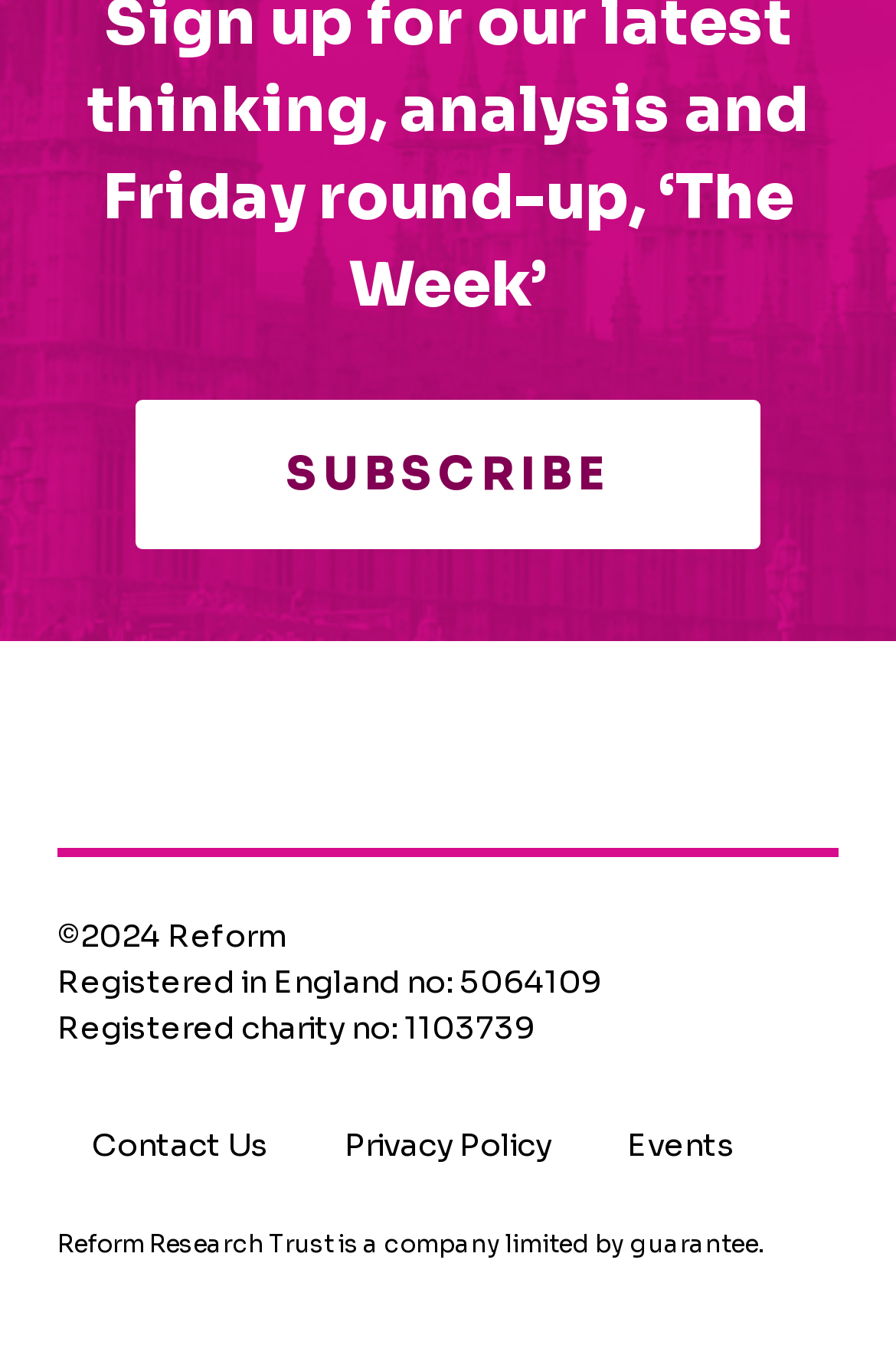Based on the image, provide a detailed response to the question:
How many links are there at the bottom?

There are four links at the bottom of the webpage: 'Contact Us', 'Privacy Policy', 'Events', and 'SUBSCRIBE'.